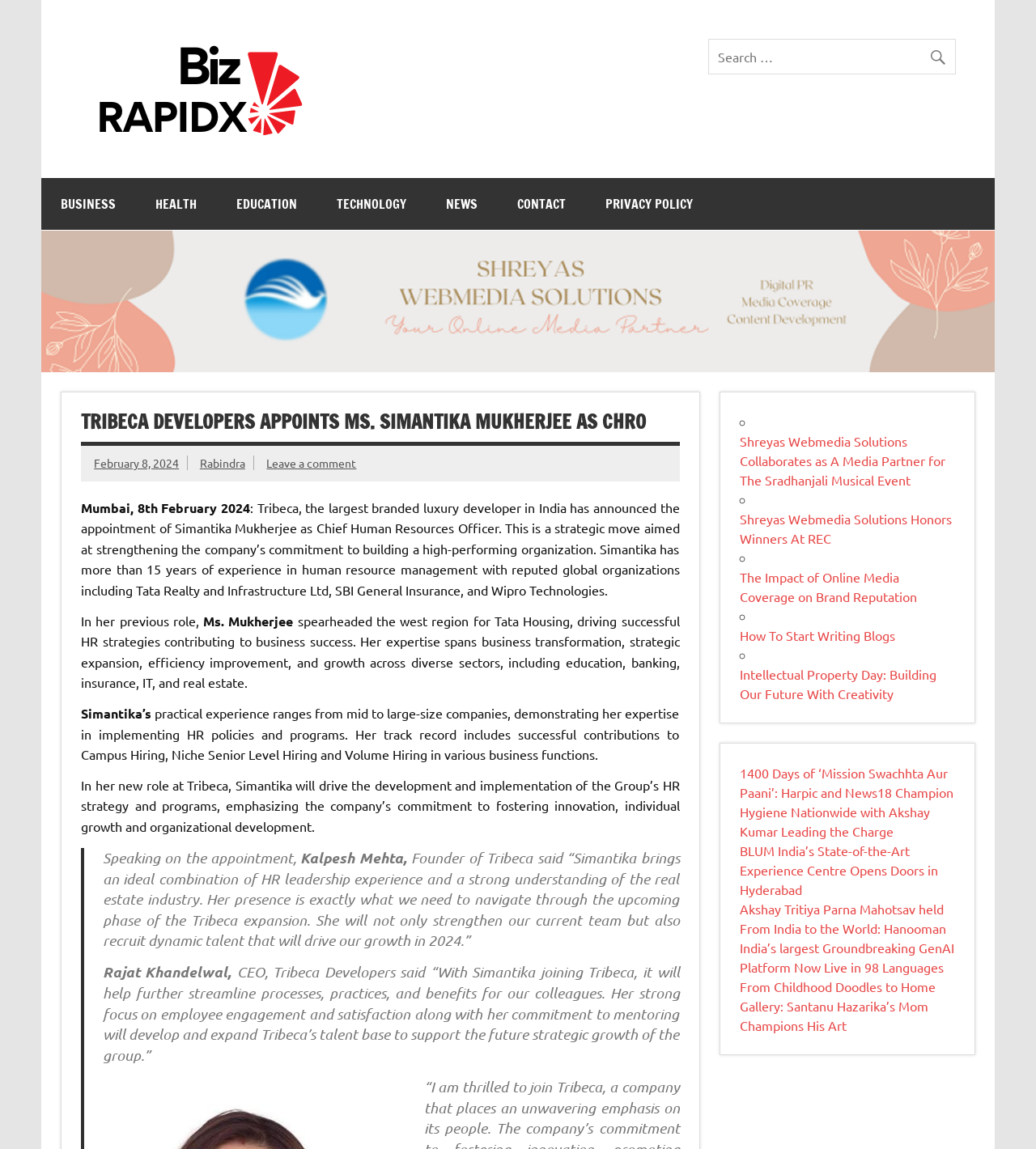Determine the bounding box coordinates of the element's region needed to click to follow the instruction: "Read the news about Tribeca Developers appointing Ms. Simantika Mukherjee as CHRO". Provide these coordinates as four float numbers between 0 and 1, formatted as [left, top, right, bottom].

[0.078, 0.35, 0.656, 0.388]